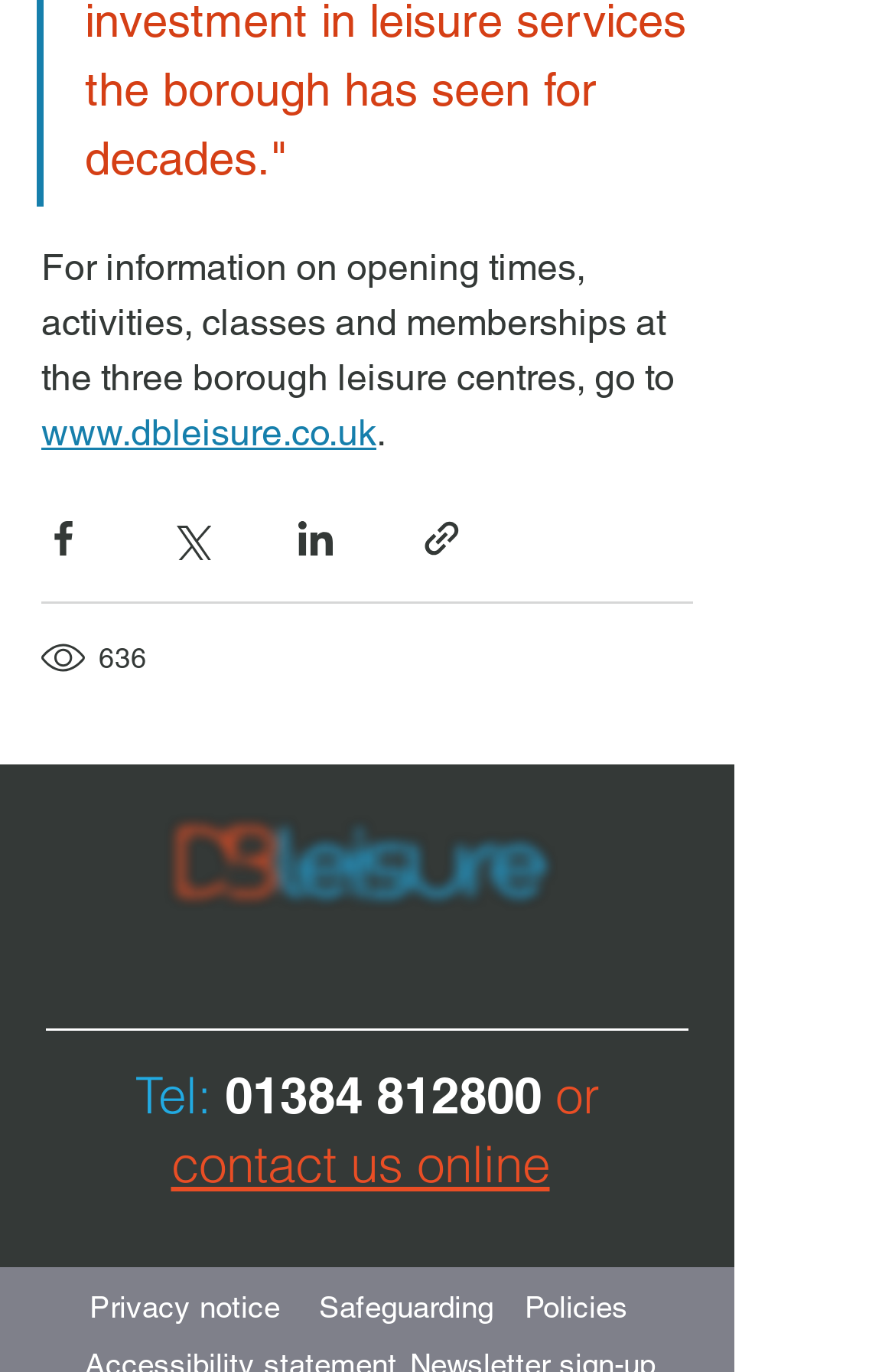Locate the bounding box coordinates of the UI element described by: "aria-label="Dudley Council Instagram Icon"". Provide the coordinates as four float numbers between 0 and 1, formatted as [left, top, right, bottom].

[0.428, 0.693, 0.518, 0.752]